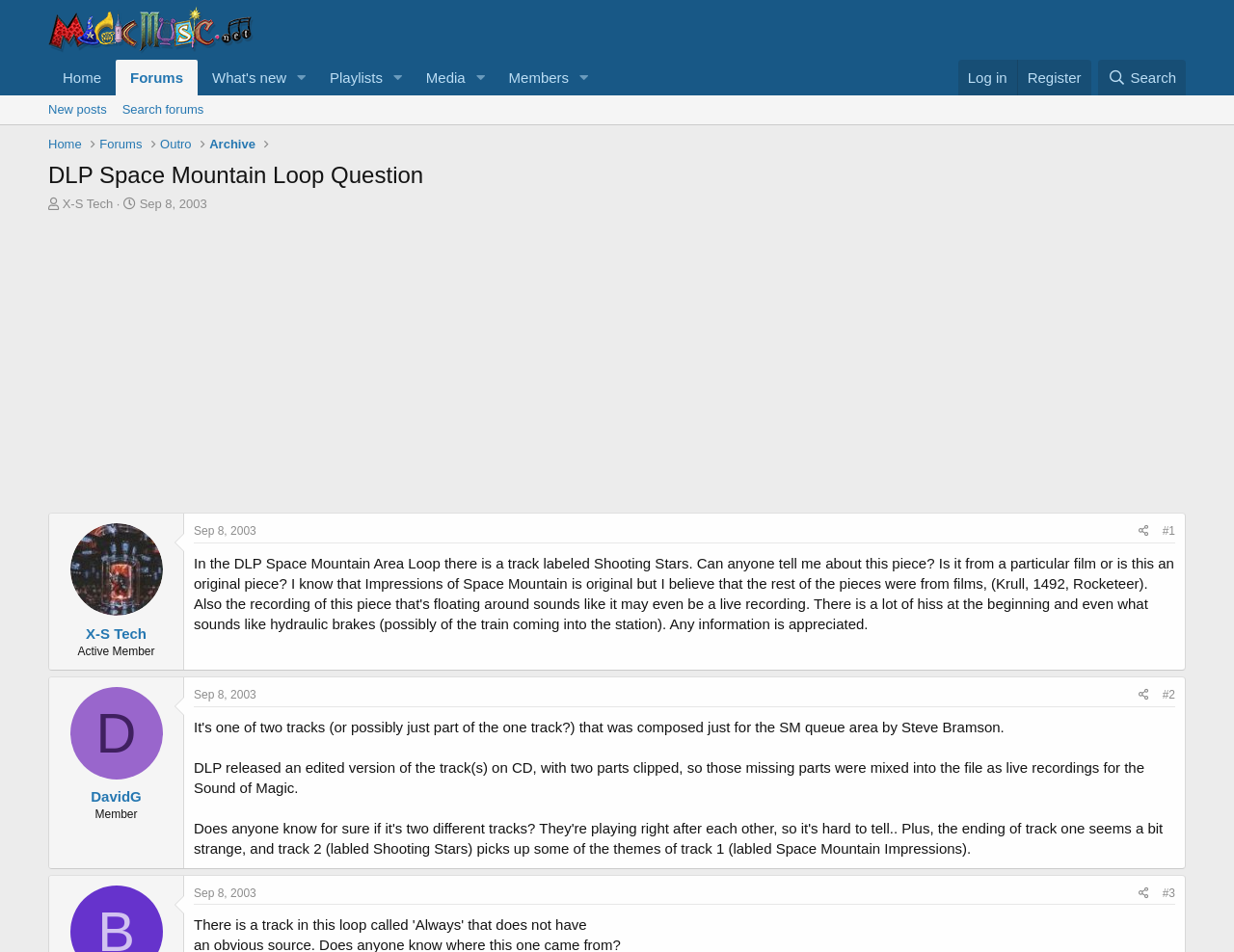Provide the bounding box coordinates for the UI element that is described as: "parent_node: What's new aria-label="Toggle expanded"".

[0.234, 0.063, 0.255, 0.1]